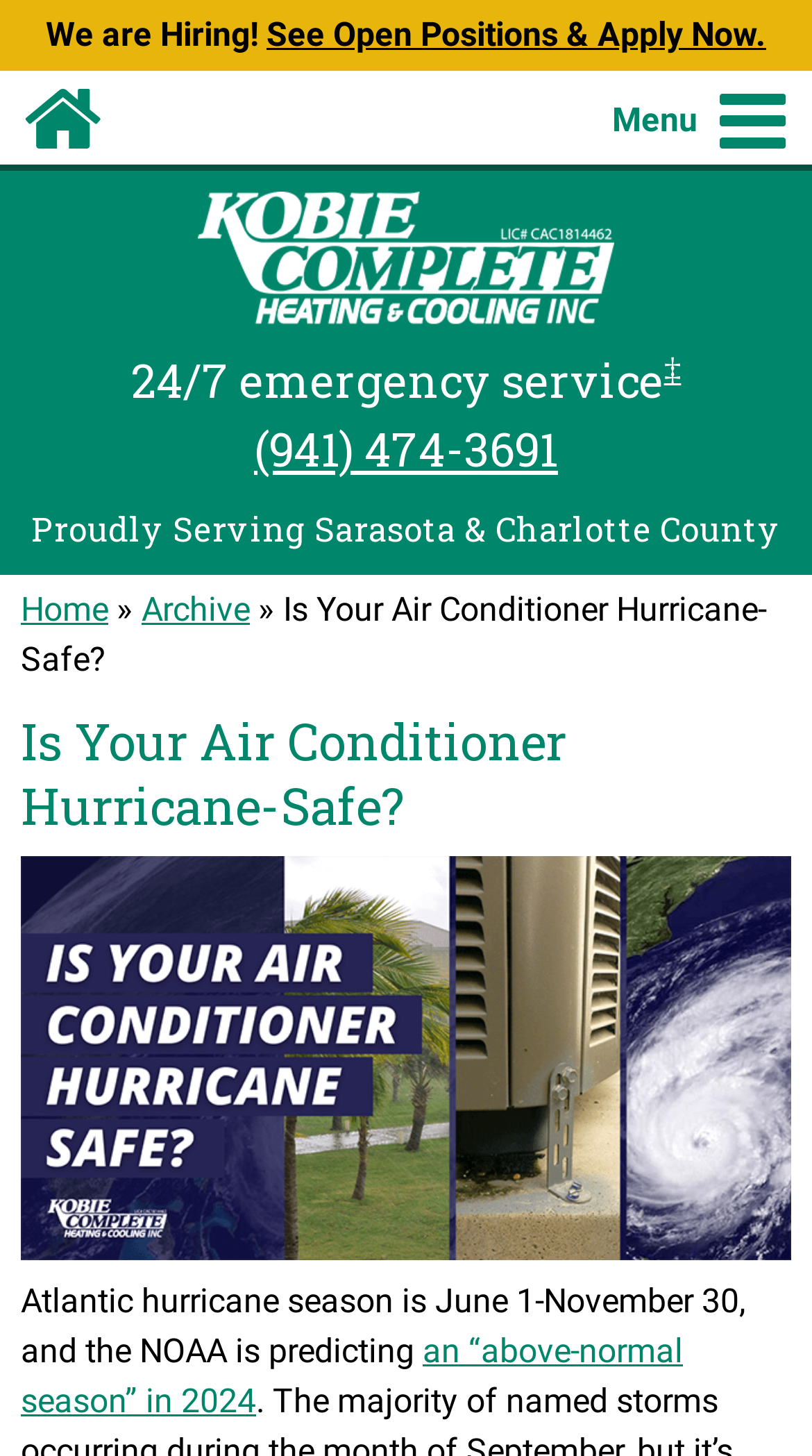Give a short answer to this question using one word or a phrase:
What is the service offered by Kobie Complete?

24/7 emergency service